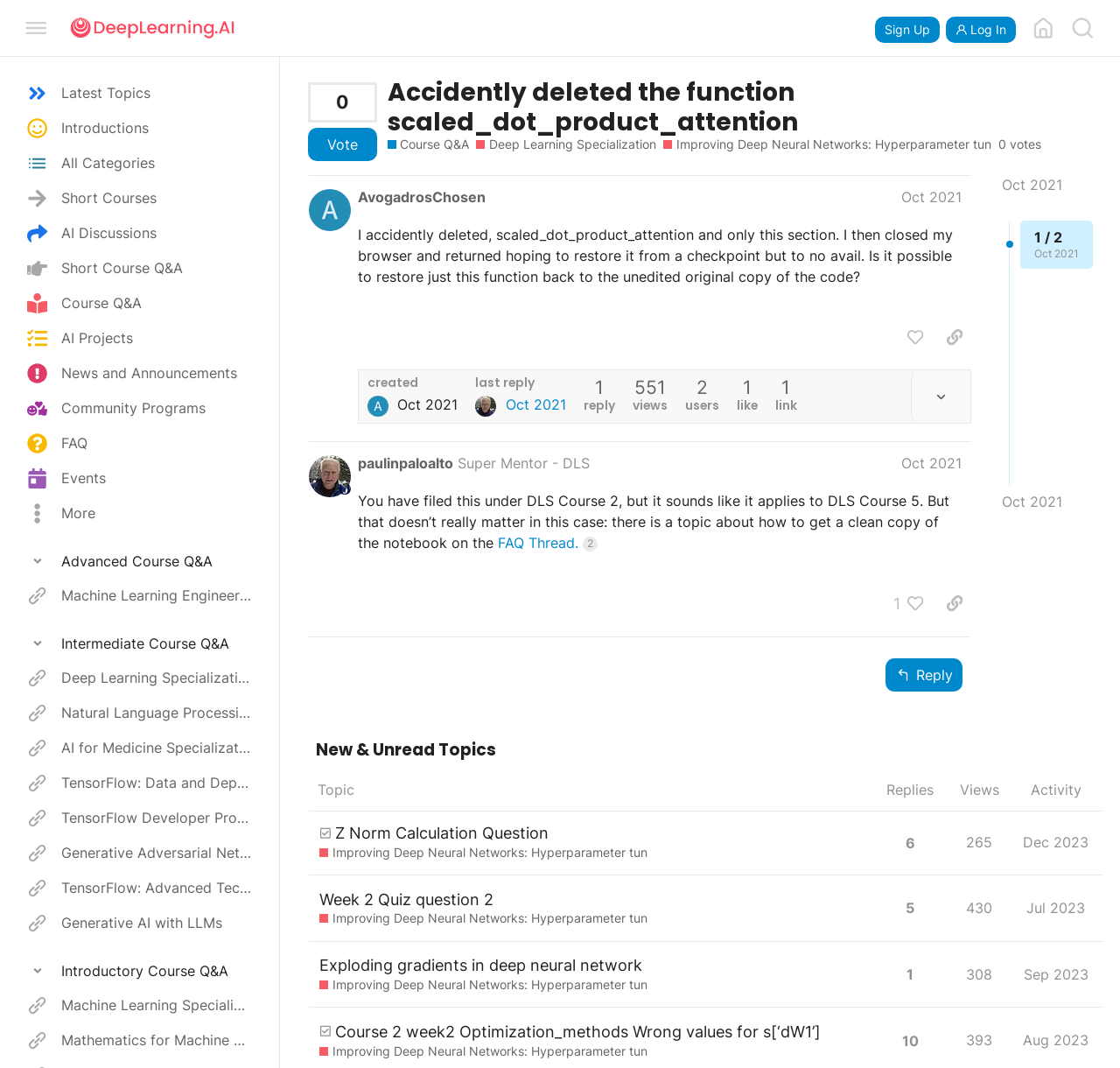Given the element description: "parent_node: Search for: name="s" placeholder="Search"", predict the bounding box coordinates of this UI element. The coordinates must be four float numbers between 0 and 1, given as [left, top, right, bottom].

None